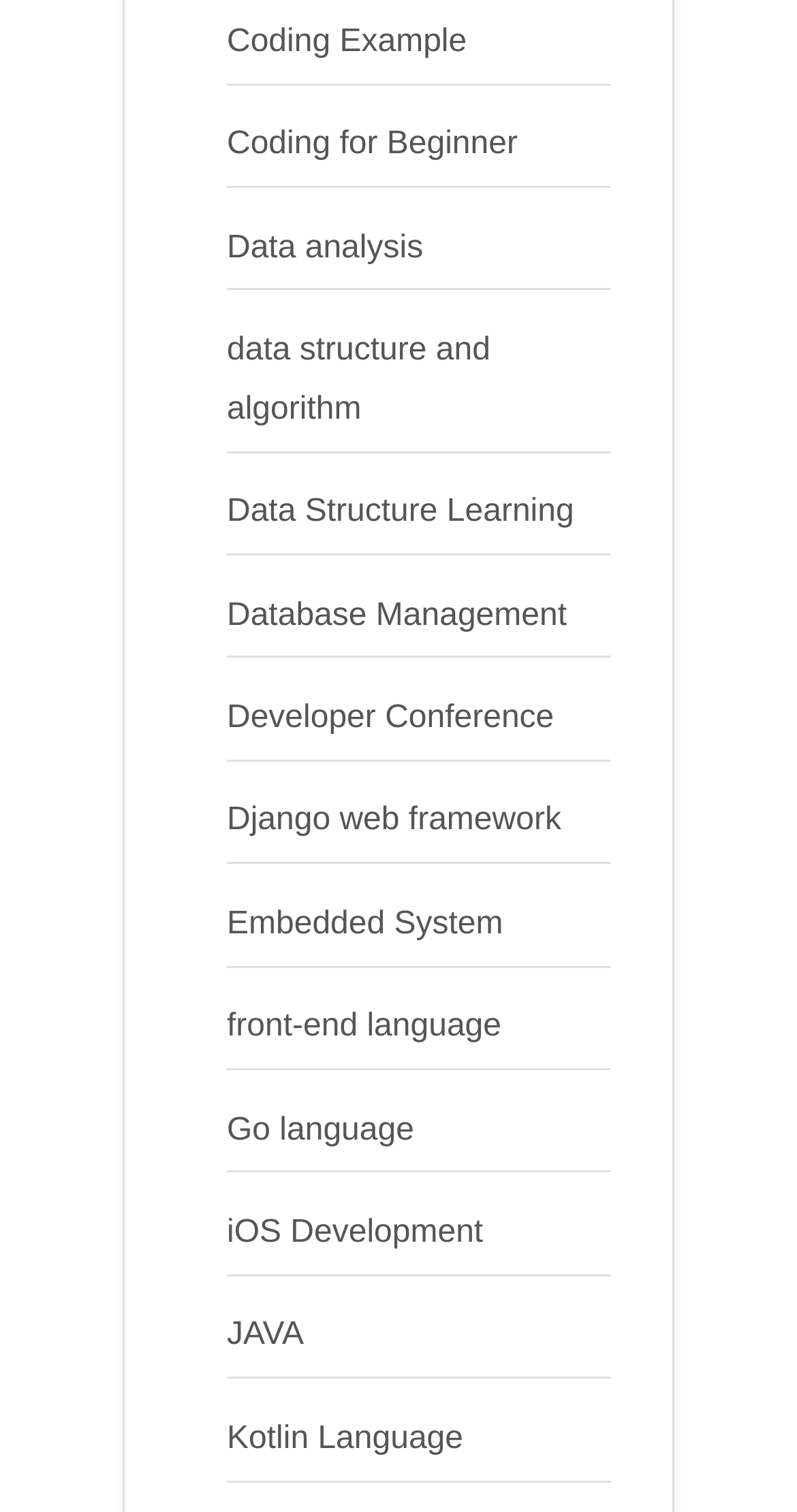Indicate the bounding box coordinates of the clickable region to achieve the following instruction: "View privacy policy."

None